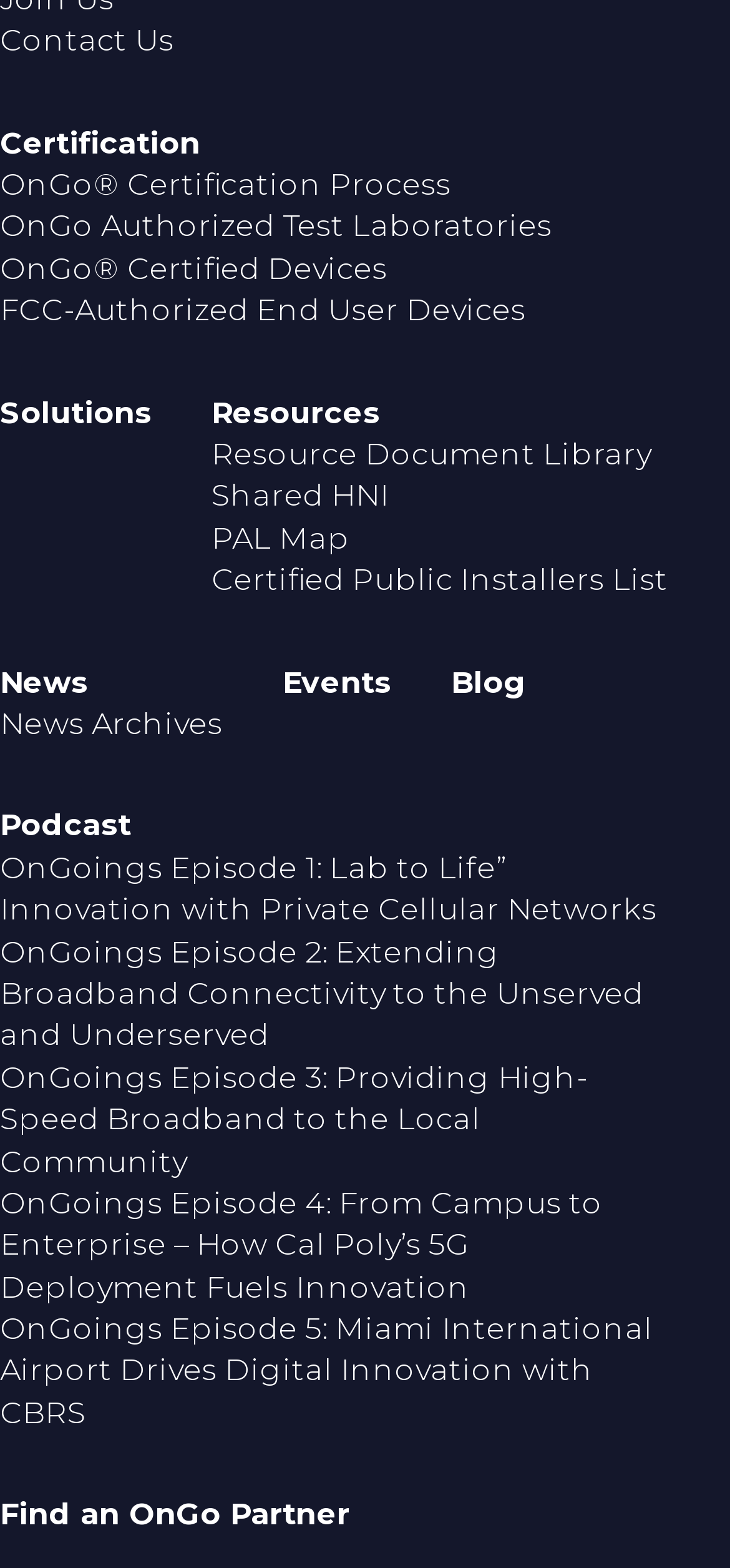What is the first link on the webpage?
Please provide a single word or phrase as your answer based on the image.

Contact Us